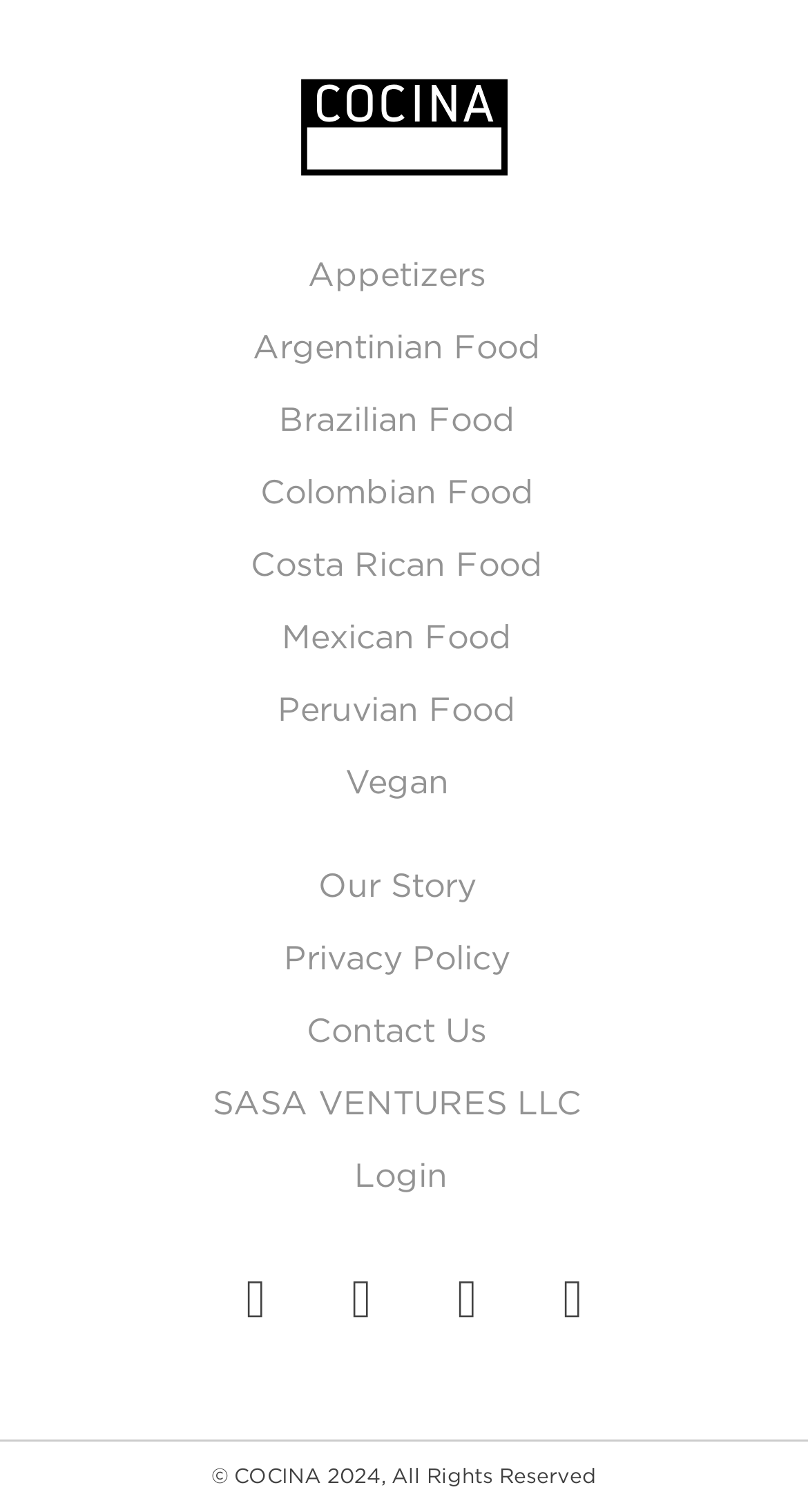Locate the UI element that matches the description Contact Us in the webpage screenshot. Return the bounding box coordinates in the format (top-left x, top-left y, bottom-right x, bottom-right y), with values ranging from 0 to 1.

[0.077, 0.657, 0.905, 0.705]